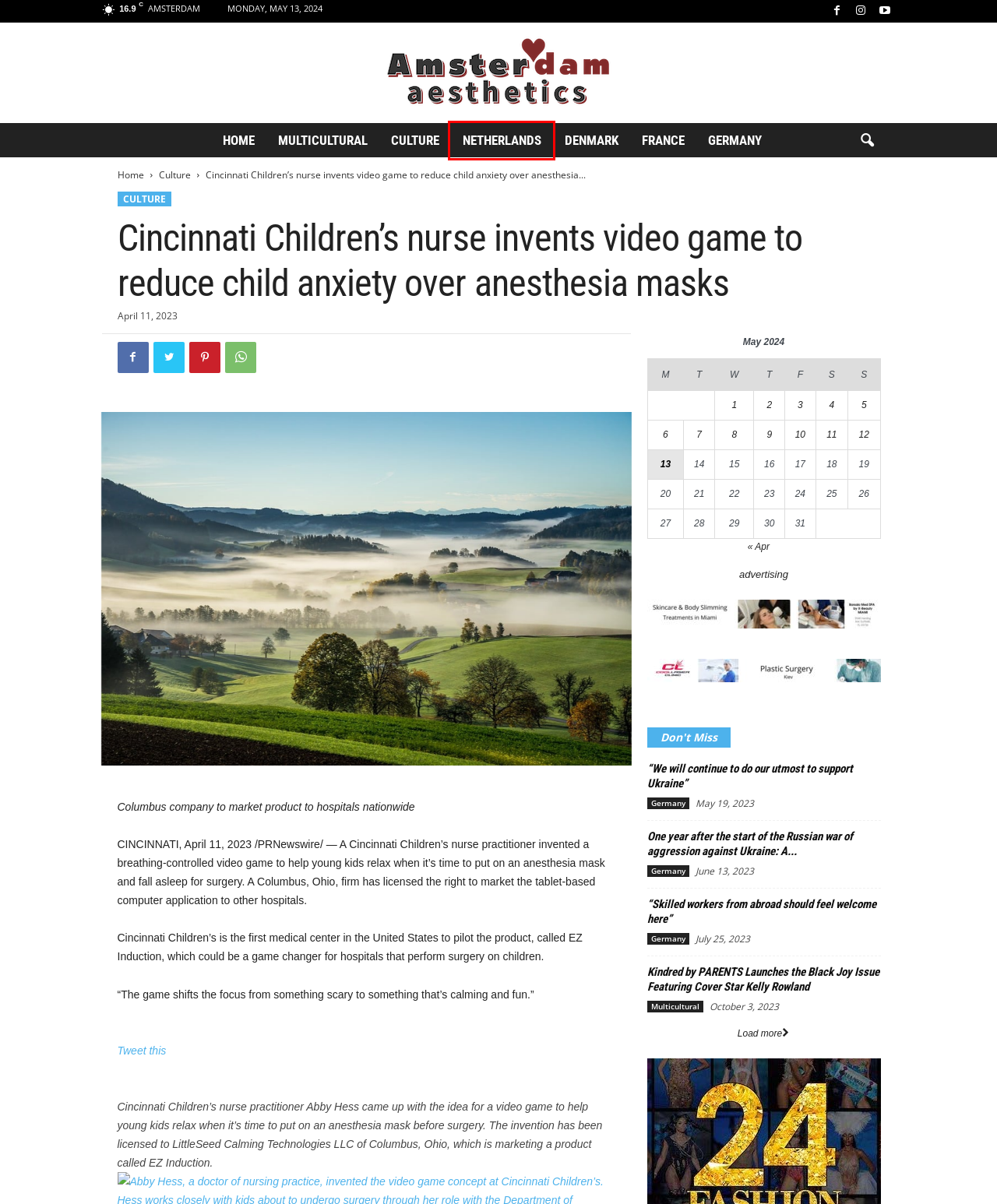Given a screenshot of a webpage with a red bounding box around an element, choose the most appropriate webpage description for the new page displayed after clicking the element within the bounding box. Here are the candidates:
A. Borsalo Med Spa – Best Skincare Facials in Hallandale, Miami
B. Germany - Amsterdam Aesthetics
C. Denmark - Amsterdam Aesthetics
D. Amsterdam Aesthetics magazine
E. “We will continue to do our utmost to support Ukraine” - Amsterdam Aesthetics
F. Netherlands - Amsterdam Aesthetics
G. France - Amsterdam Aesthetics
H. Culture - Amsterdam Aesthetics

F